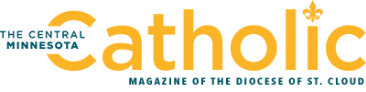Give a one-word or short phrase answer to this question: 
What is the purpose of the logo?

Visual identity